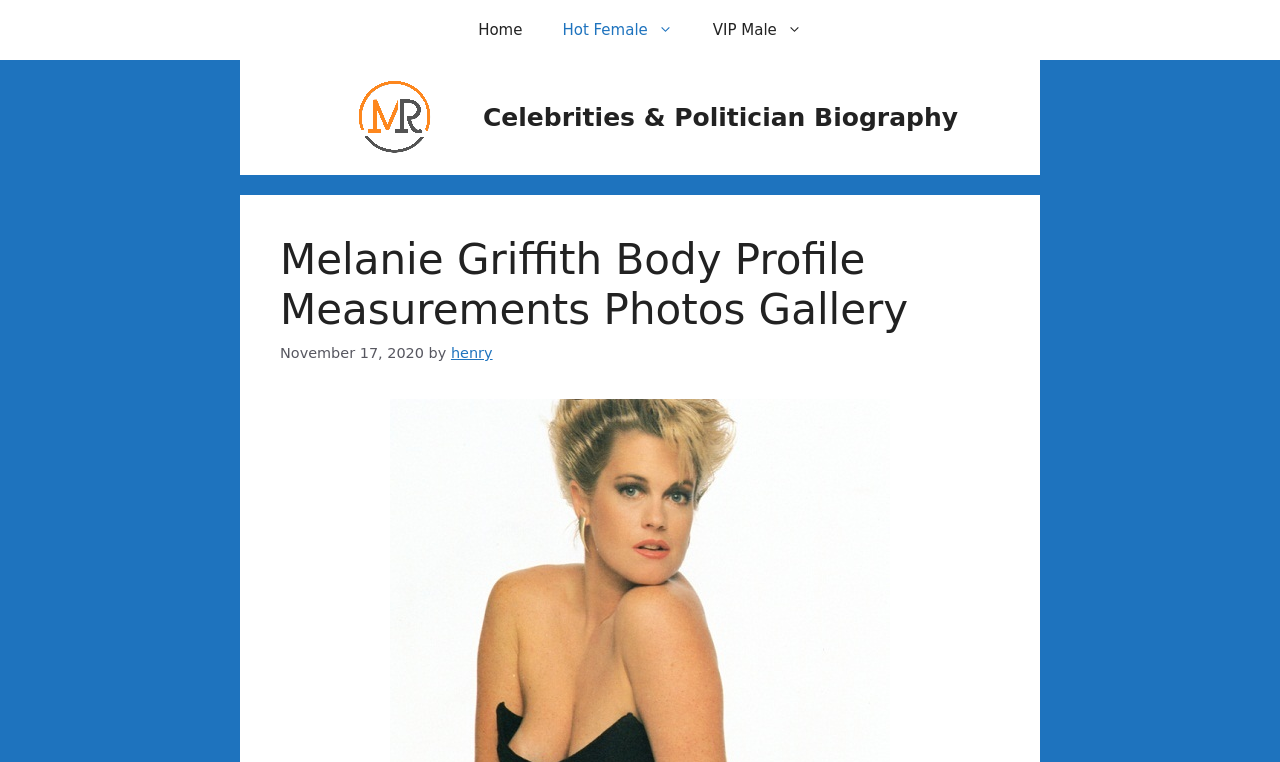What is the name of the celebrity profiled on this page?
Please provide a comprehensive answer based on the visual information in the image.

The answer can be found in the heading element 'Melanie Griffith Body Profile Measurements Photos Gallery' which is a child of the 'Content' header. This heading is likely the main title of the page, and it clearly states the name of the celebrity being profiled.